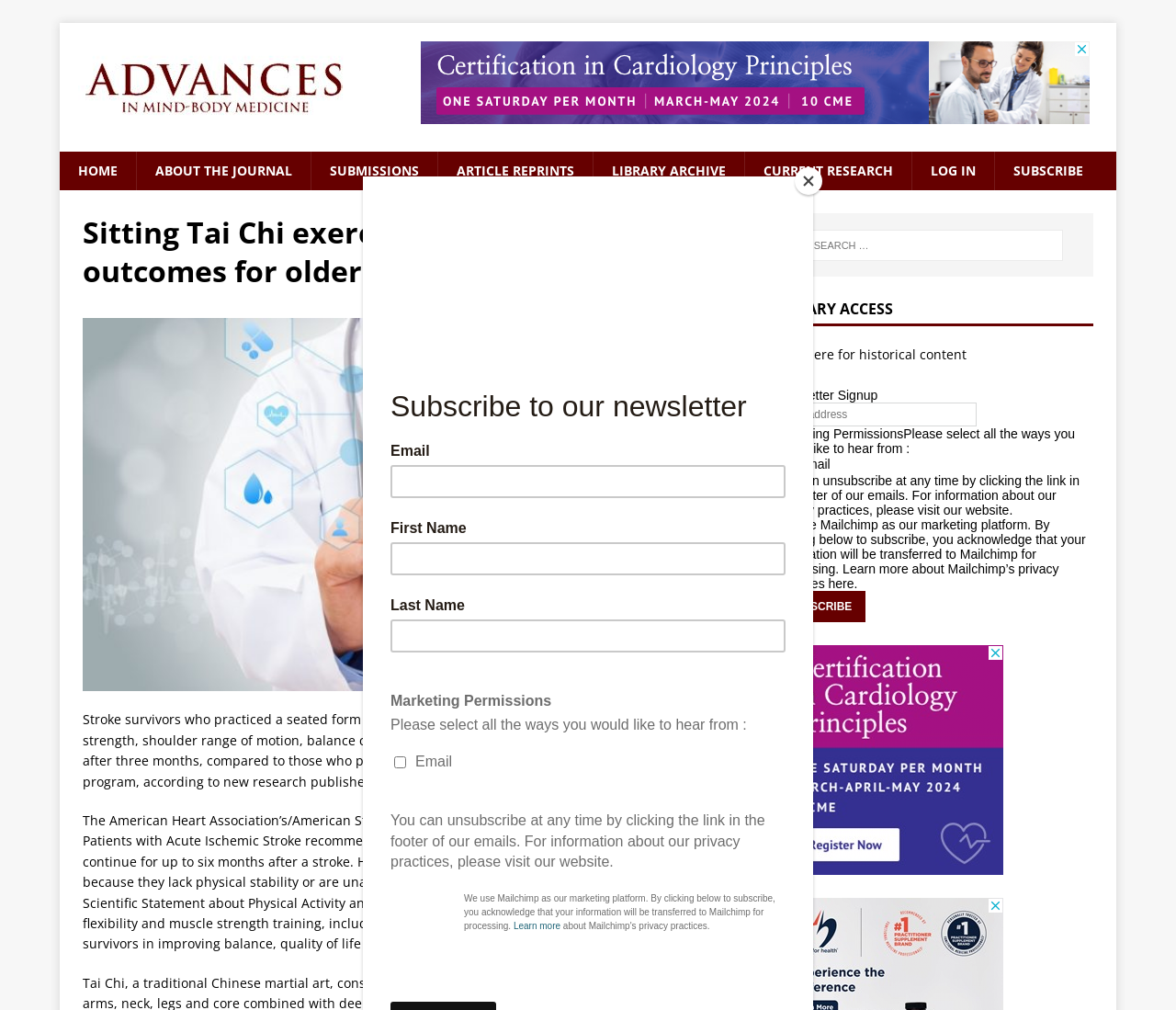What is the benefit of flexibility and muscle strength training for stroke survivors?
By examining the image, provide a one-word or phrase answer.

Improving balance, quality of life, and mental health